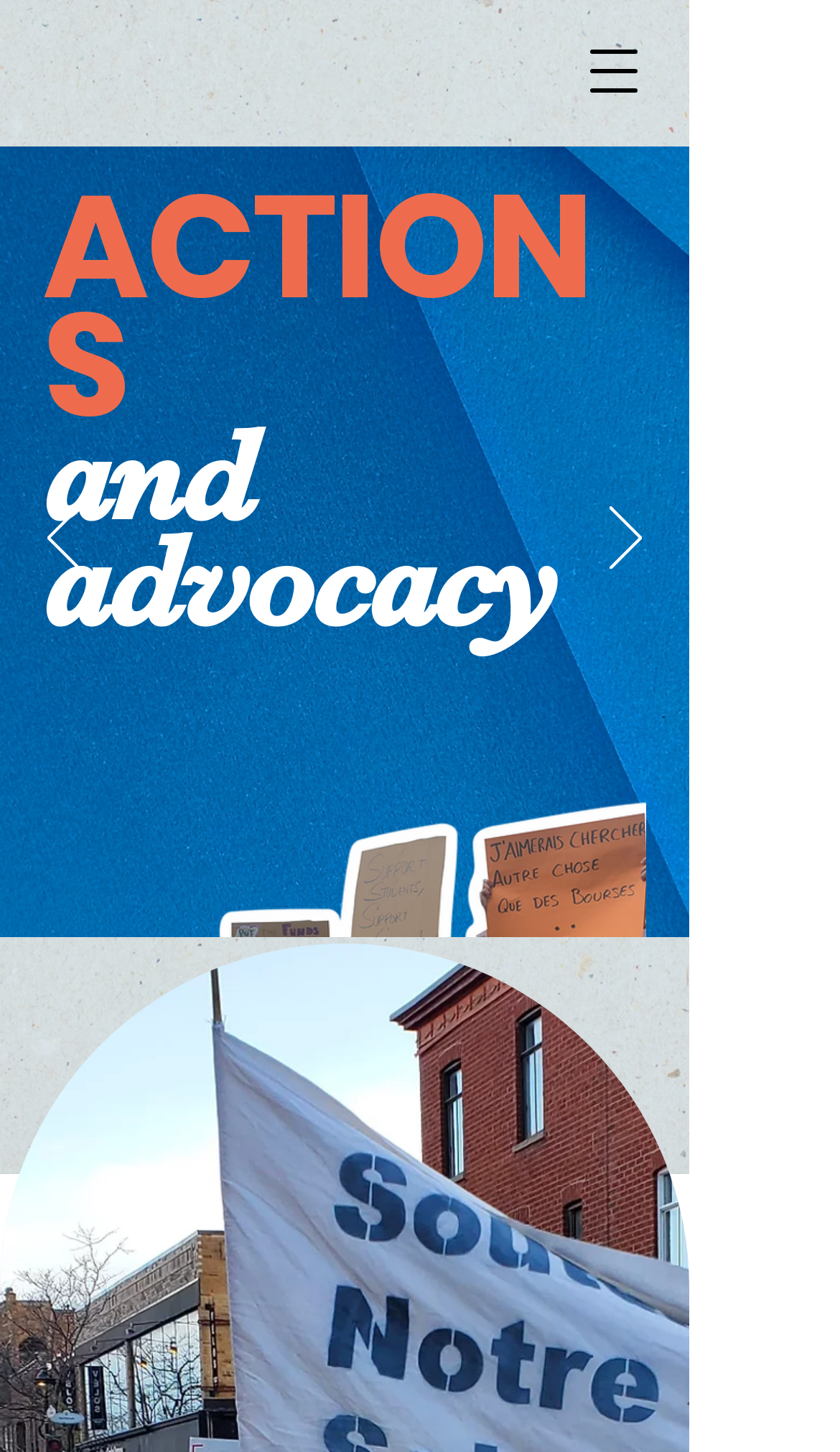Provide a single word or phrase to answer the given question: 
What is the purpose of the Previous button?

To navigate to previous slide